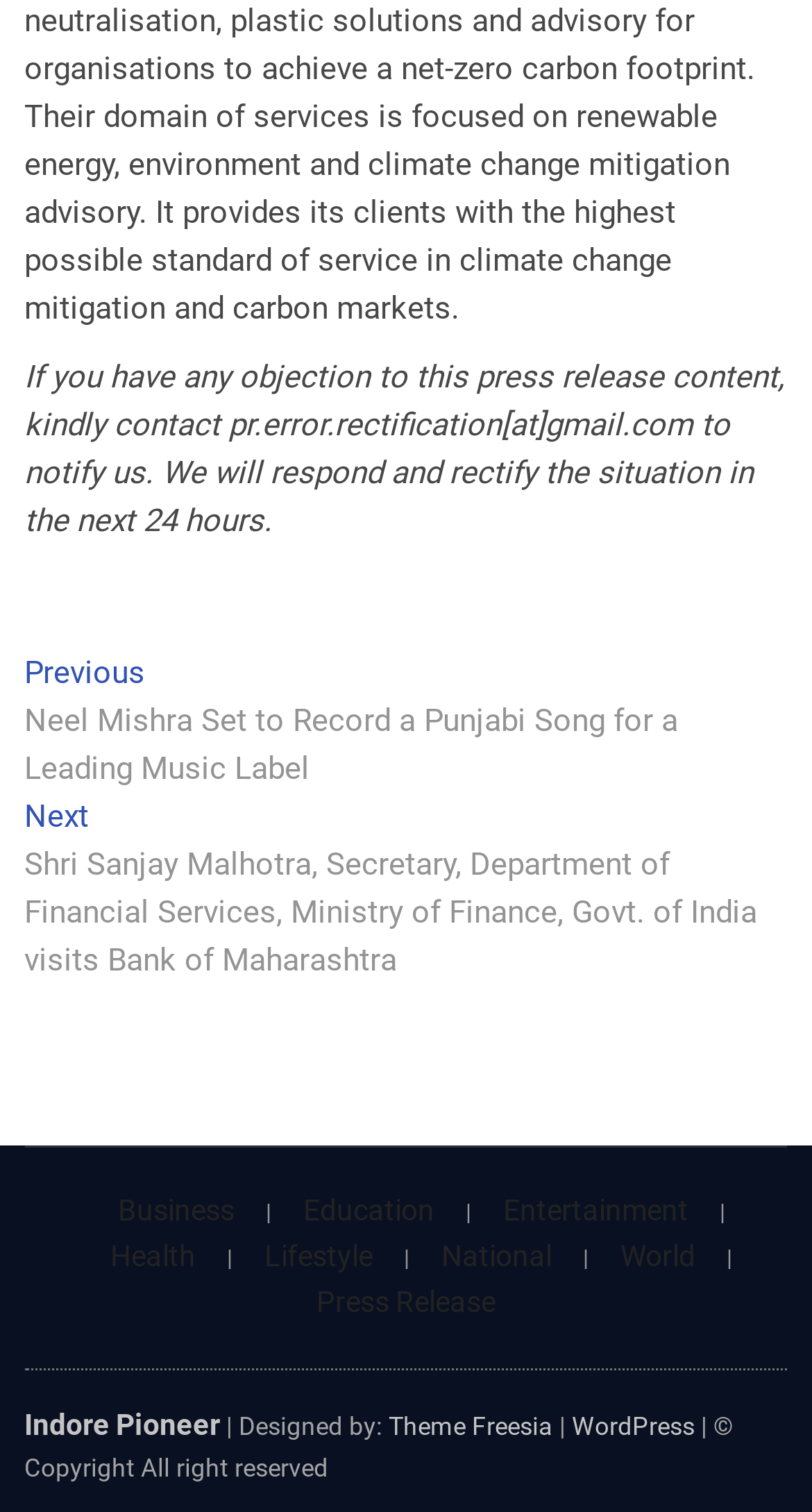Highlight the bounding box coordinates of the element you need to click to perform the following instruction: "check next post."

[0.03, 0.527, 0.97, 0.651]